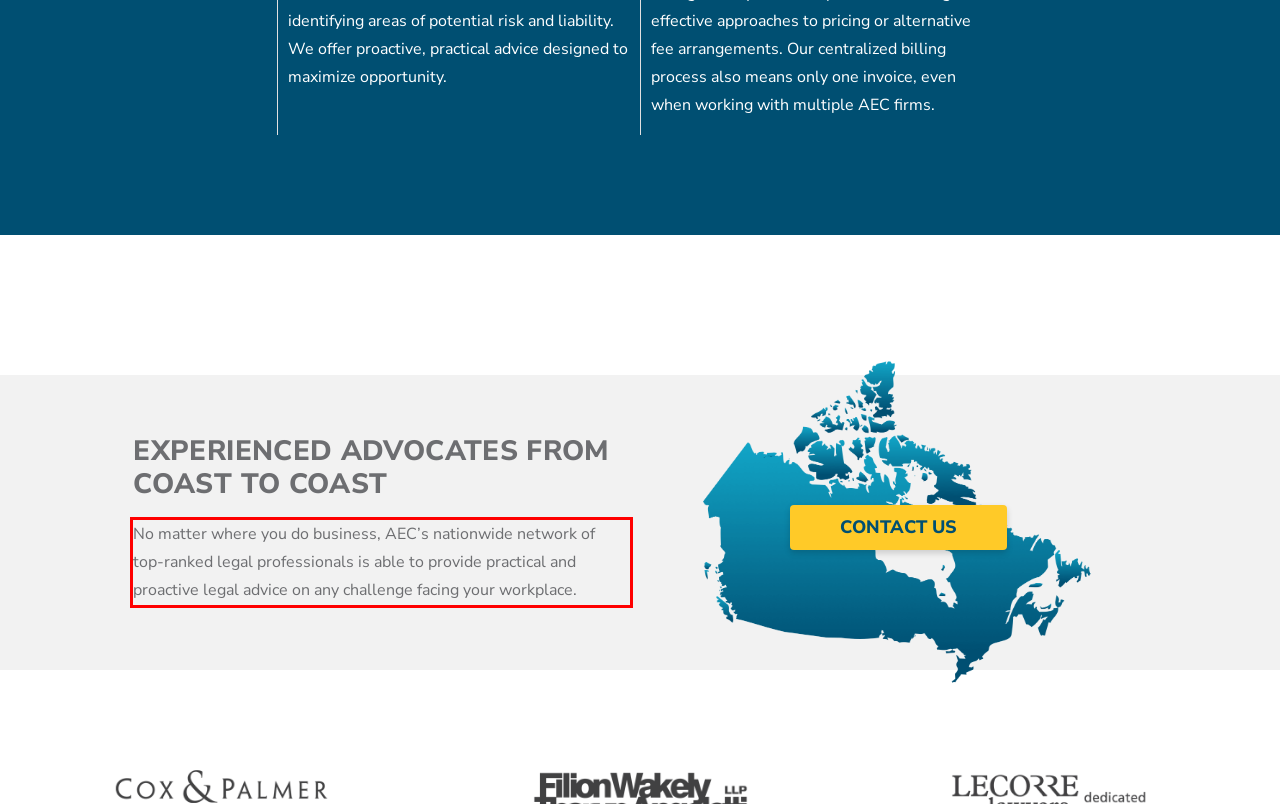You have a screenshot of a webpage with a red bounding box. Identify and extract the text content located inside the red bounding box.

No matter where you do business, AEC’s nationwide network of top-ranked legal professionals is able to provide practical and proactive legal advice on any challenge facing your workplace.